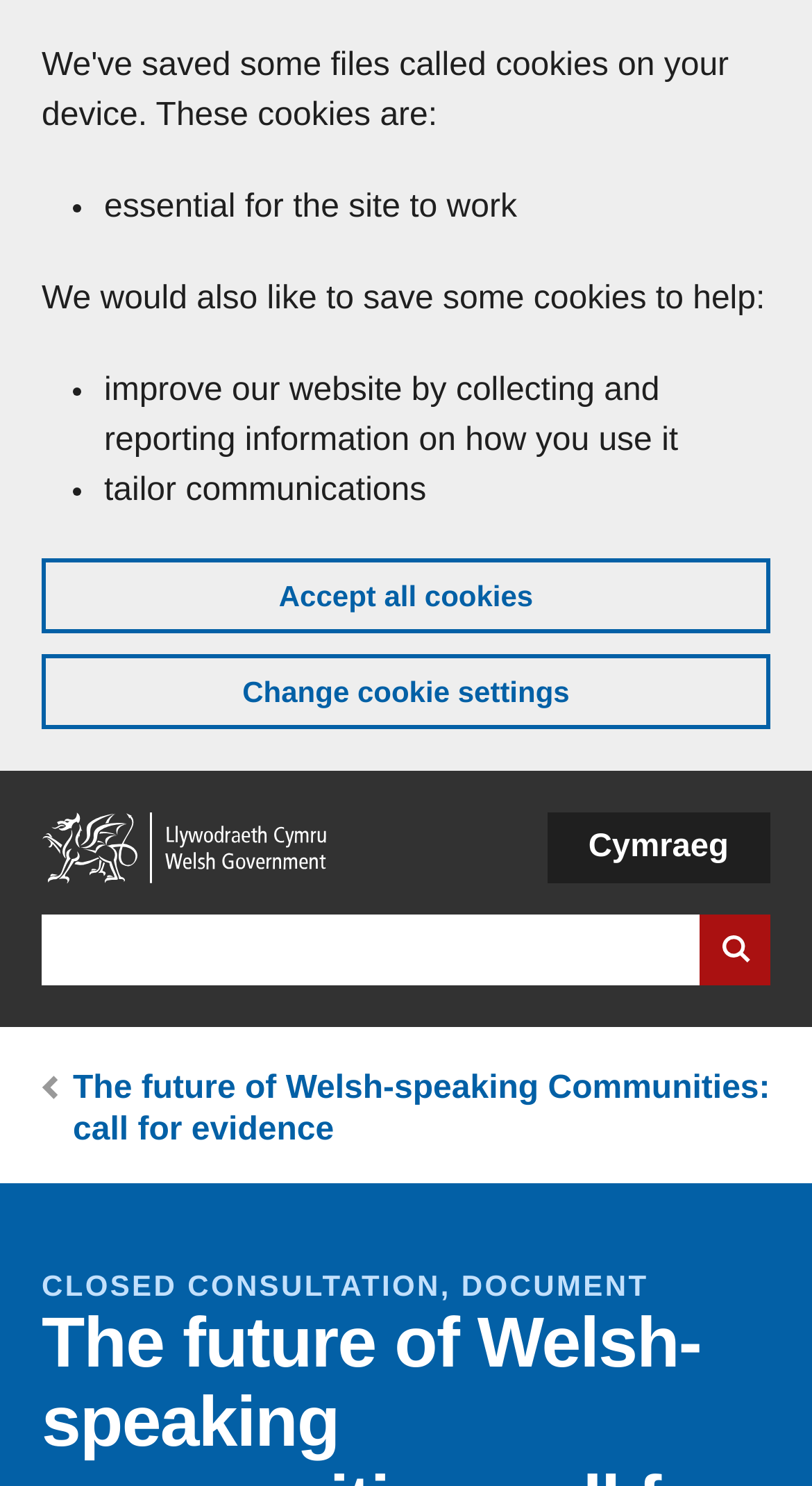What is the language of the website?
Answer the question in a detailed and comprehensive manner.

Although the website is related to Welsh-speaking communities, the language of the website is English. This can be inferred from the text content of the webpage, which is primarily in English.